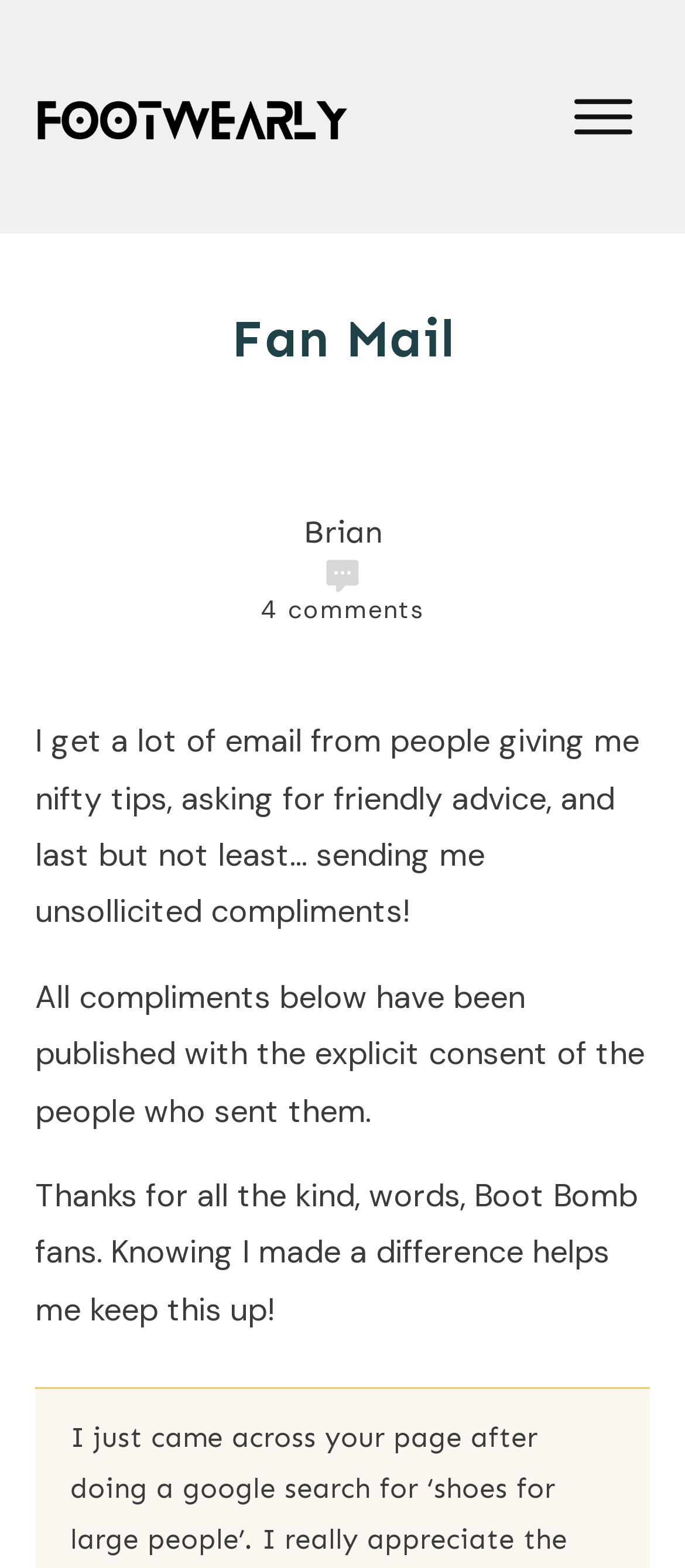Determine the bounding box for the UI element as described: "About Us". The coordinates should be represented as four float numbers between 0 and 1, formatted as [left, top, right, bottom].

None